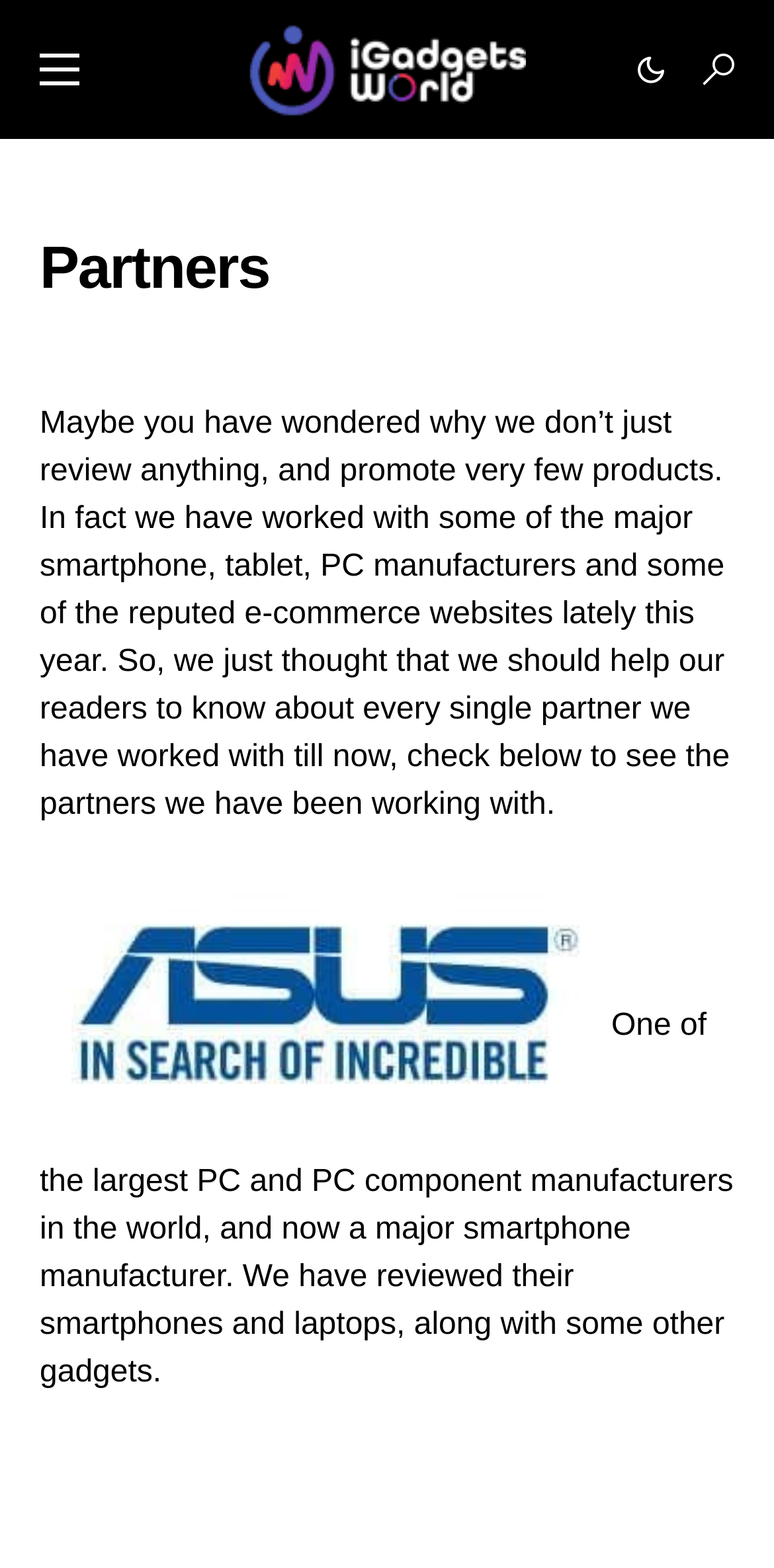Use one word or a short phrase to answer the question provided: 
What type of products has the website reviewed?

Smartphones and laptops